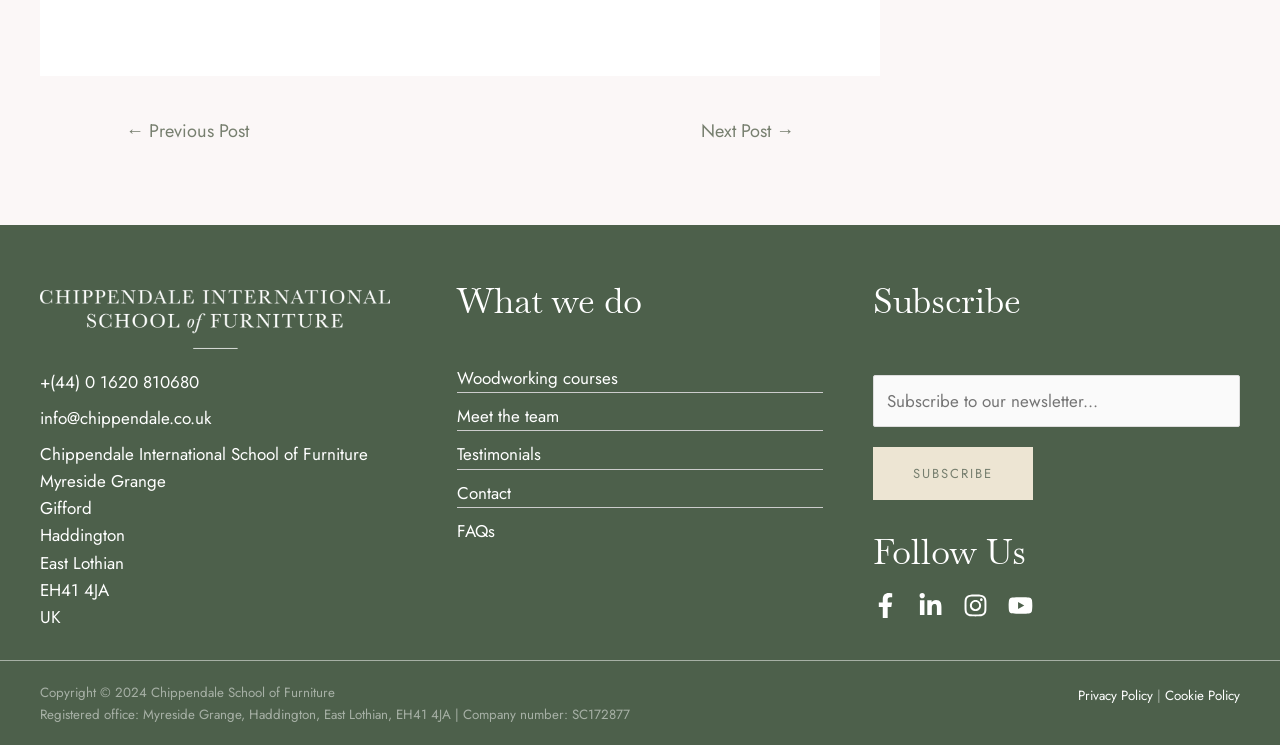Find the bounding box coordinates of the element to click in order to complete the given instruction: "Subscribe to the newsletter."

[0.682, 0.503, 0.969, 0.573]